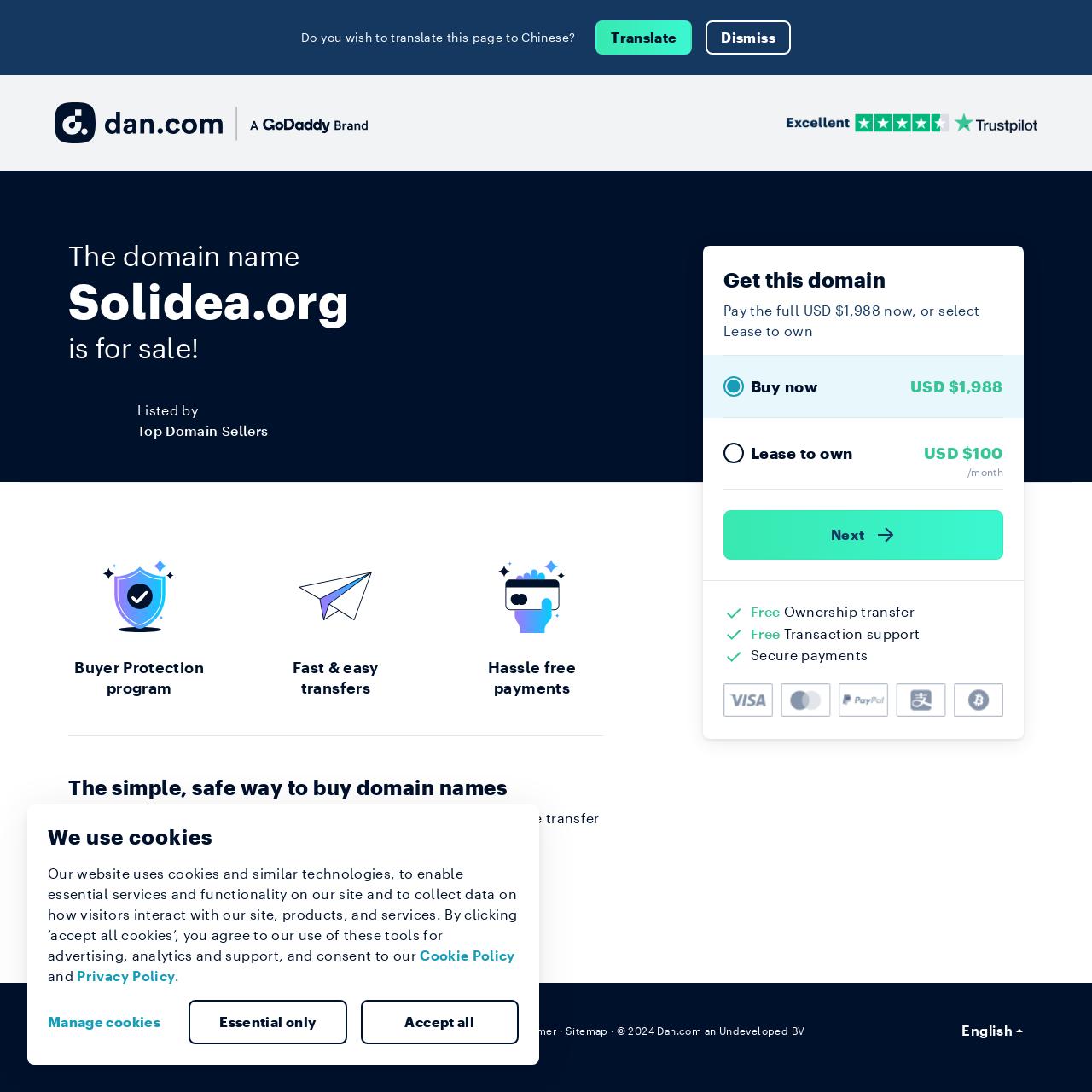What is the purpose of the Trustpilot logo?
Could you give a comprehensive explanation in response to this question?

The Trustpilot logo is often used to indicate trust and credibility, suggesting that the domain name seller is a trustworthy entity.